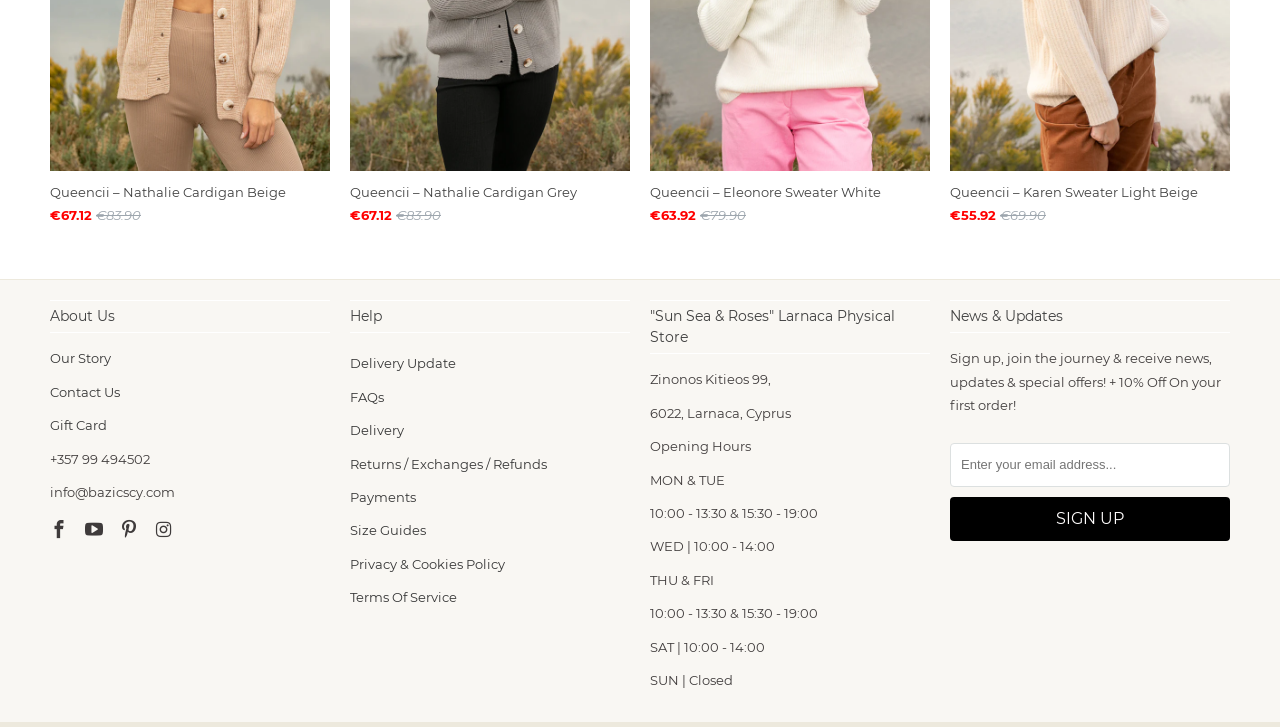Provide a brief response in the form of a single word or phrase:
What are the social media links available?

Four social media links